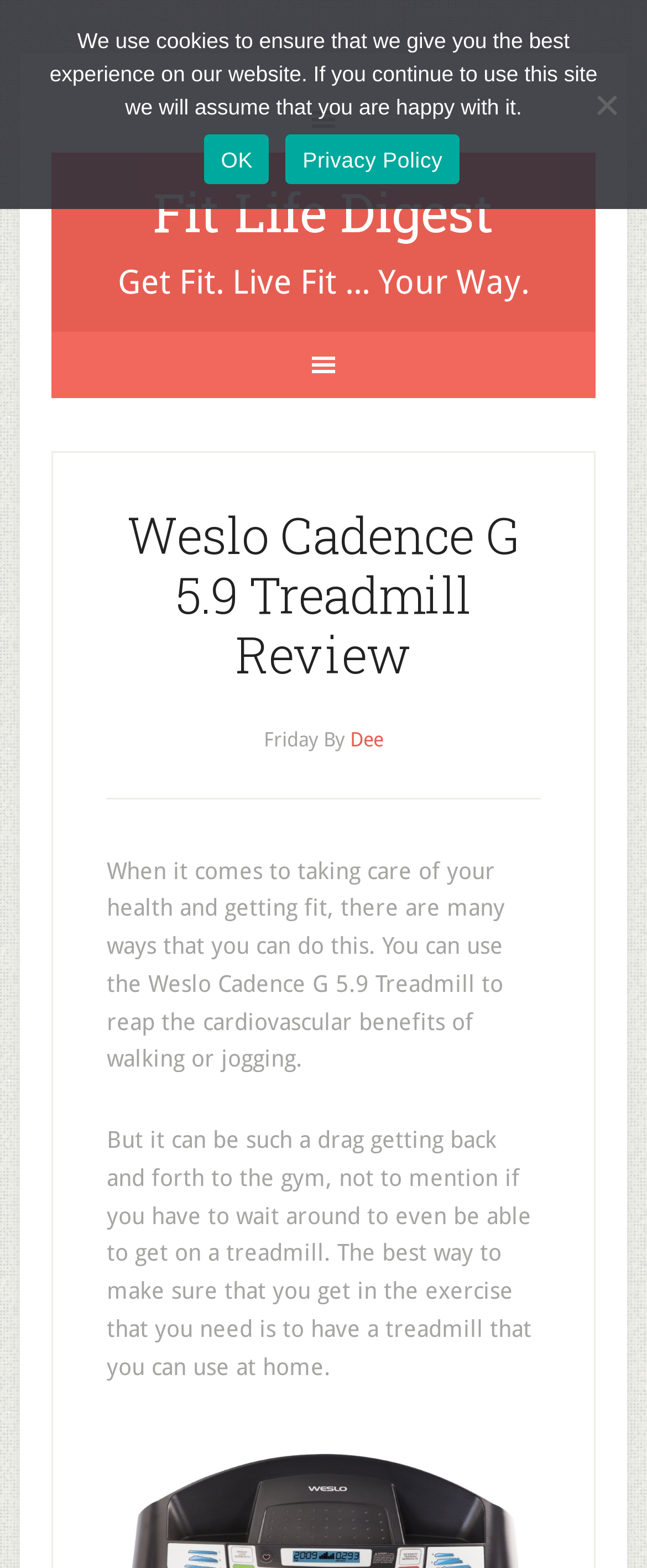Extract the primary heading text from the webpage.

Weslo Cadence G 5.9 Treadmill Review